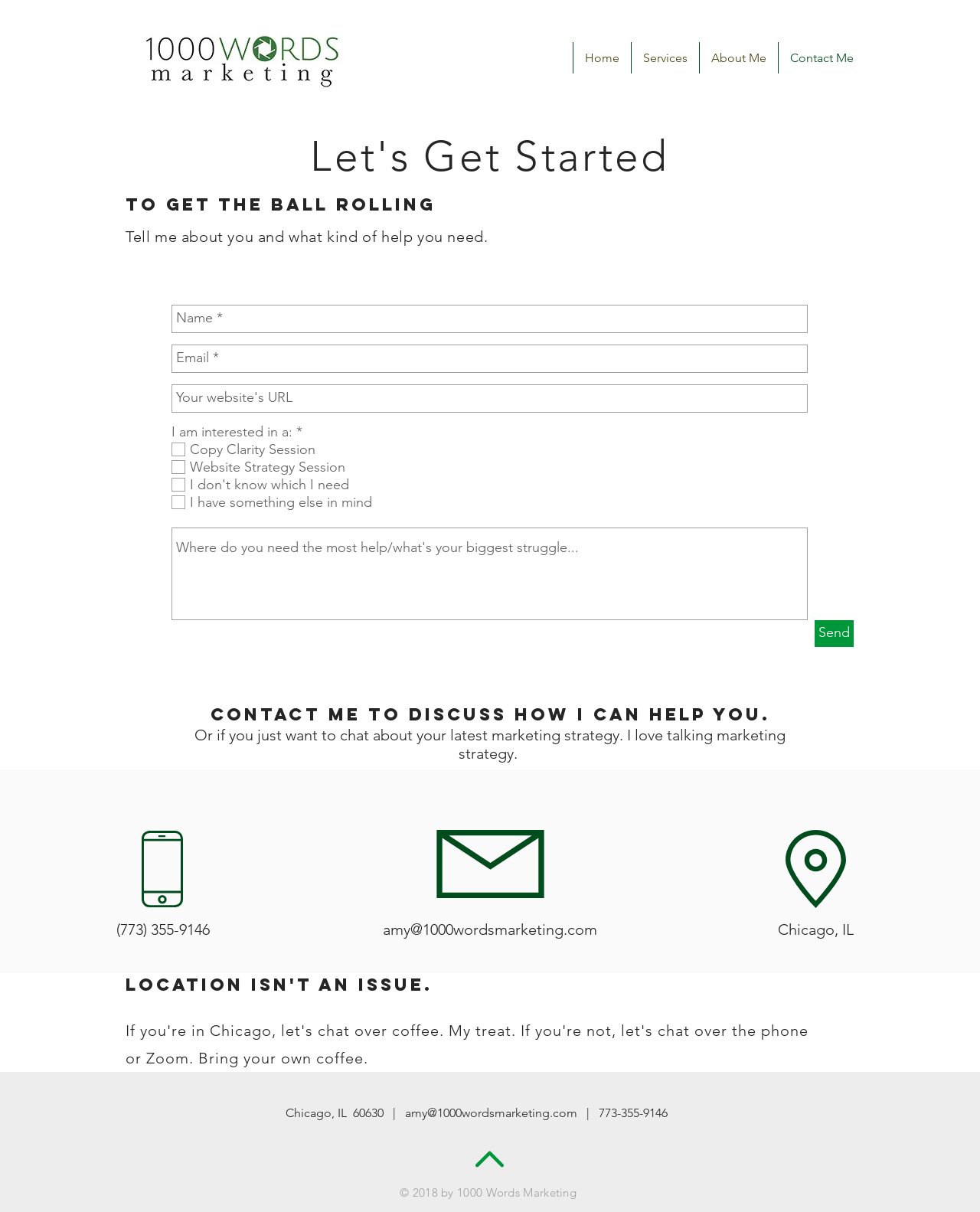What is the purpose of the form?
Please provide an in-depth and detailed response to the question.

I inferred the purpose of the form by looking at the headings and text surrounding the form. The heading 'Let's Get Started' and the text 'Tell me about you and what kind of help you need.' suggest that the form is for contacting someone, and the presence of Amy's contact information at the bottom of the page suggests that the form is for contacting Amy.